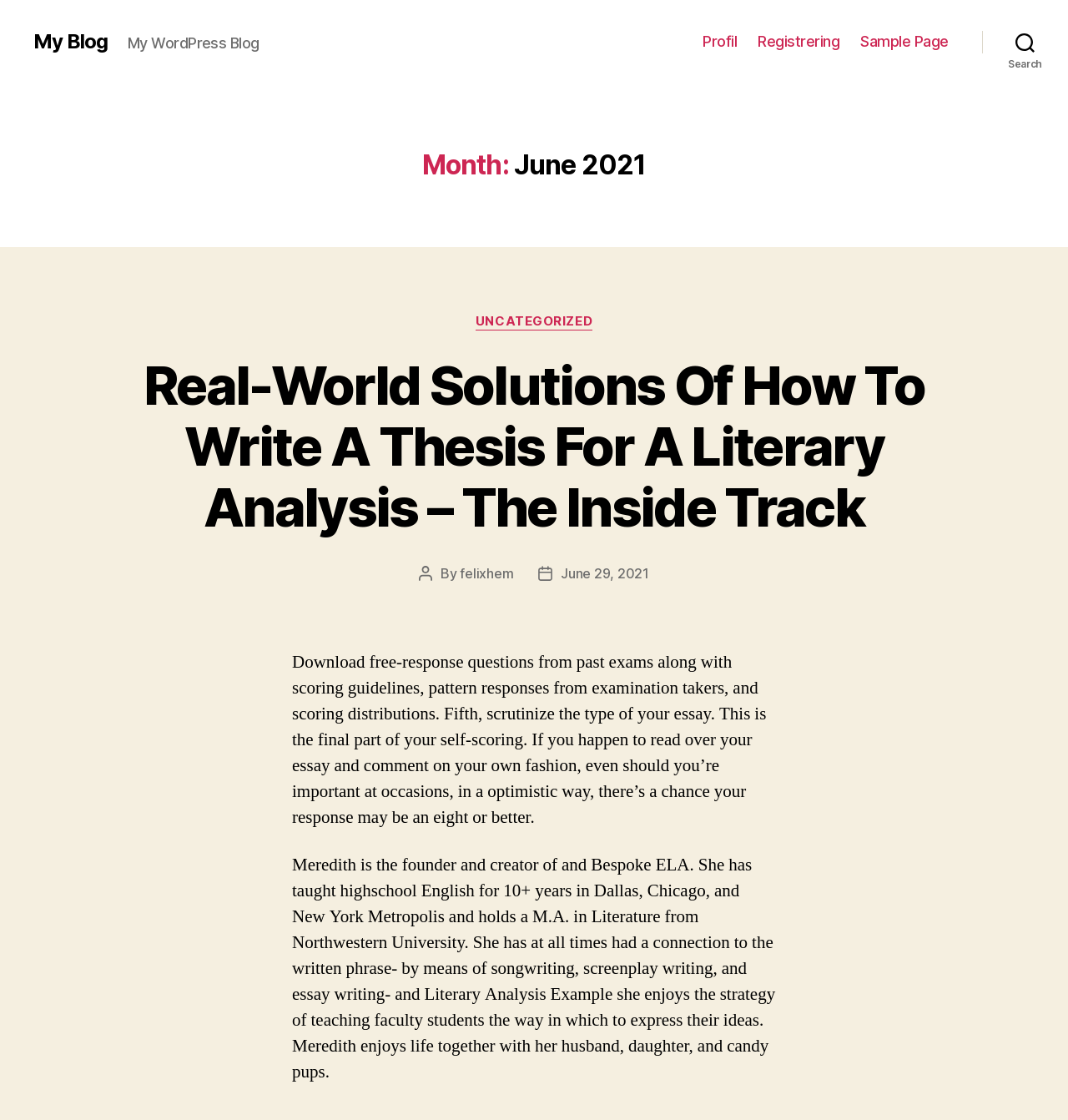Please study the image and answer the question comprehensively:
Who is the author of the blog post?

The author of the blog post is 'felixhem' which is mentioned as a link next to the 'Post author' static text.